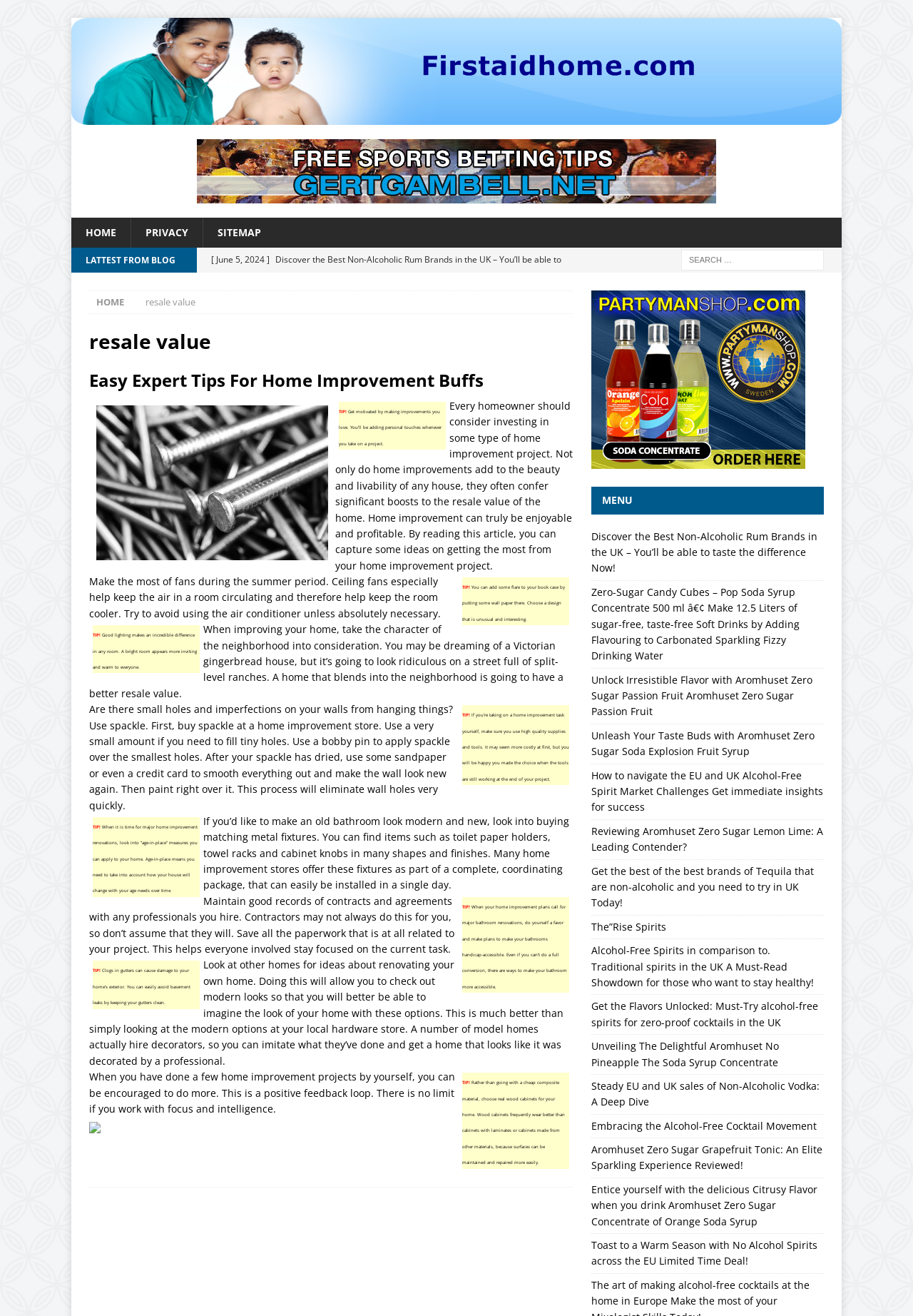What is the purpose of the search box?
Answer the question using a single word or phrase, according to the image.

To search the website